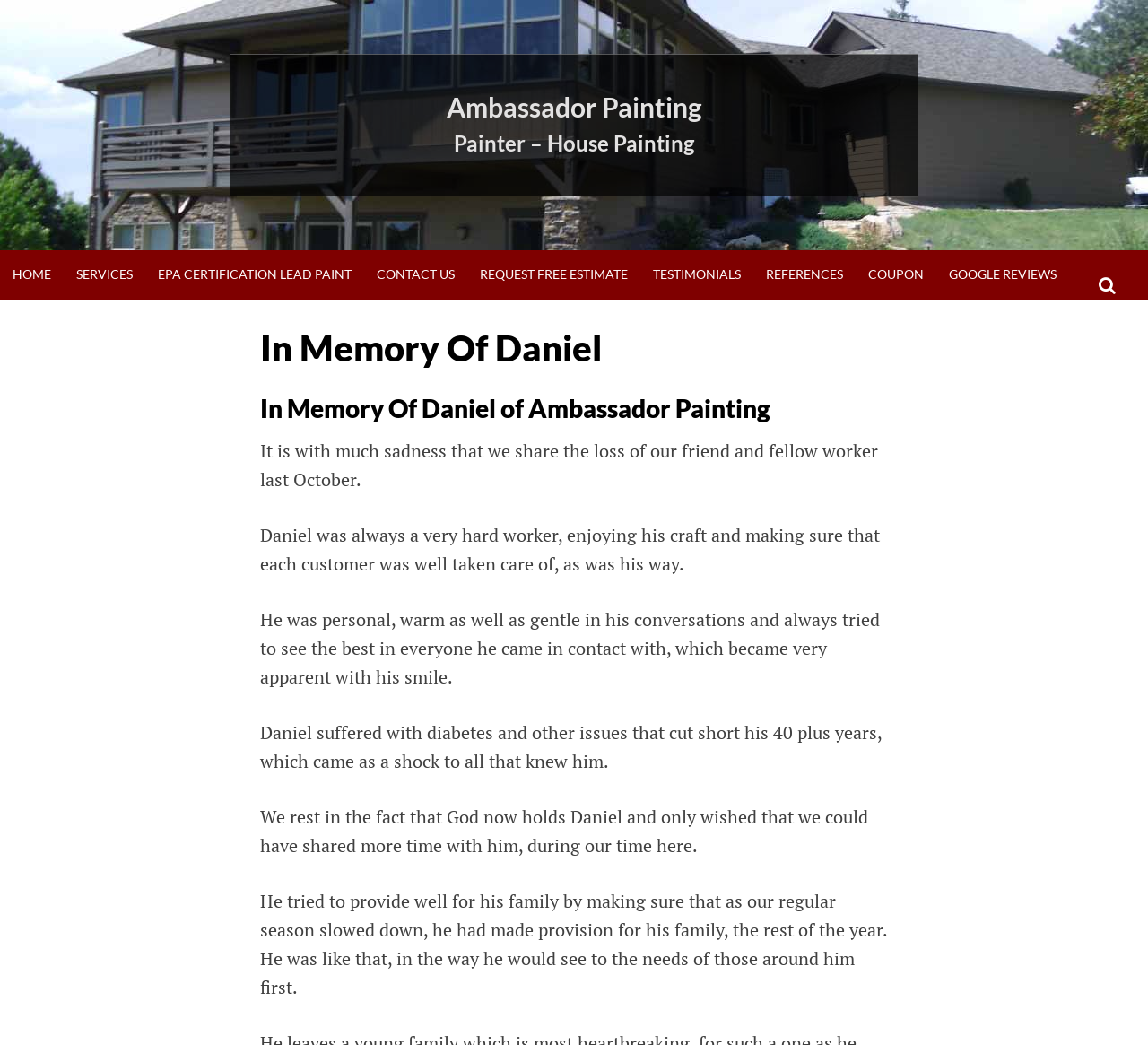Using the details in the image, give a detailed response to the question below:
What is the tone of the webpage?

The text 'It is with much sadness that we share the loss of our friend and fellow worker last October.' sets a somber tone, and the rest of the webpage continues to express sadness and appreciation for Daniel's life, indicating that the overall tone of the webpage is one of sadness and remembrance.